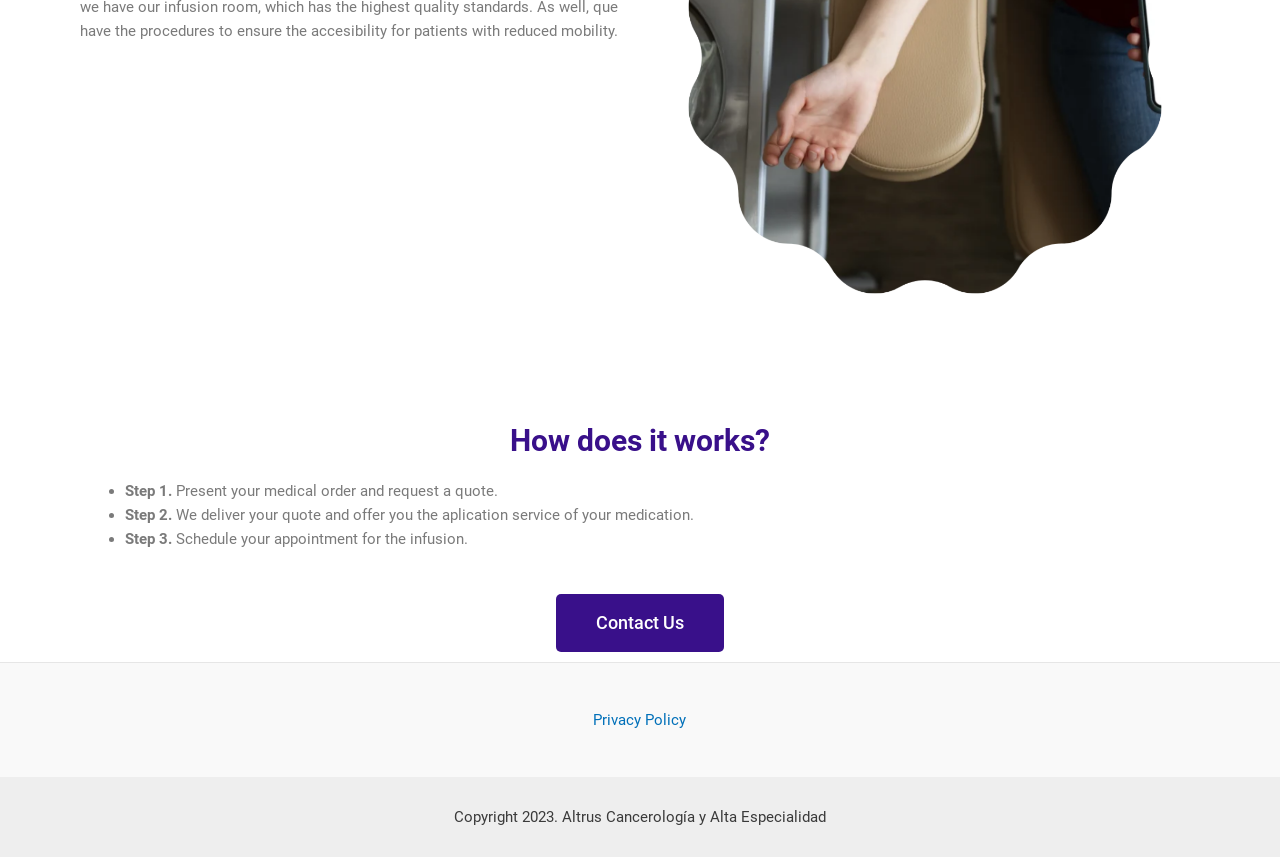Respond with a single word or phrase to the following question: How many steps are in the process?

3